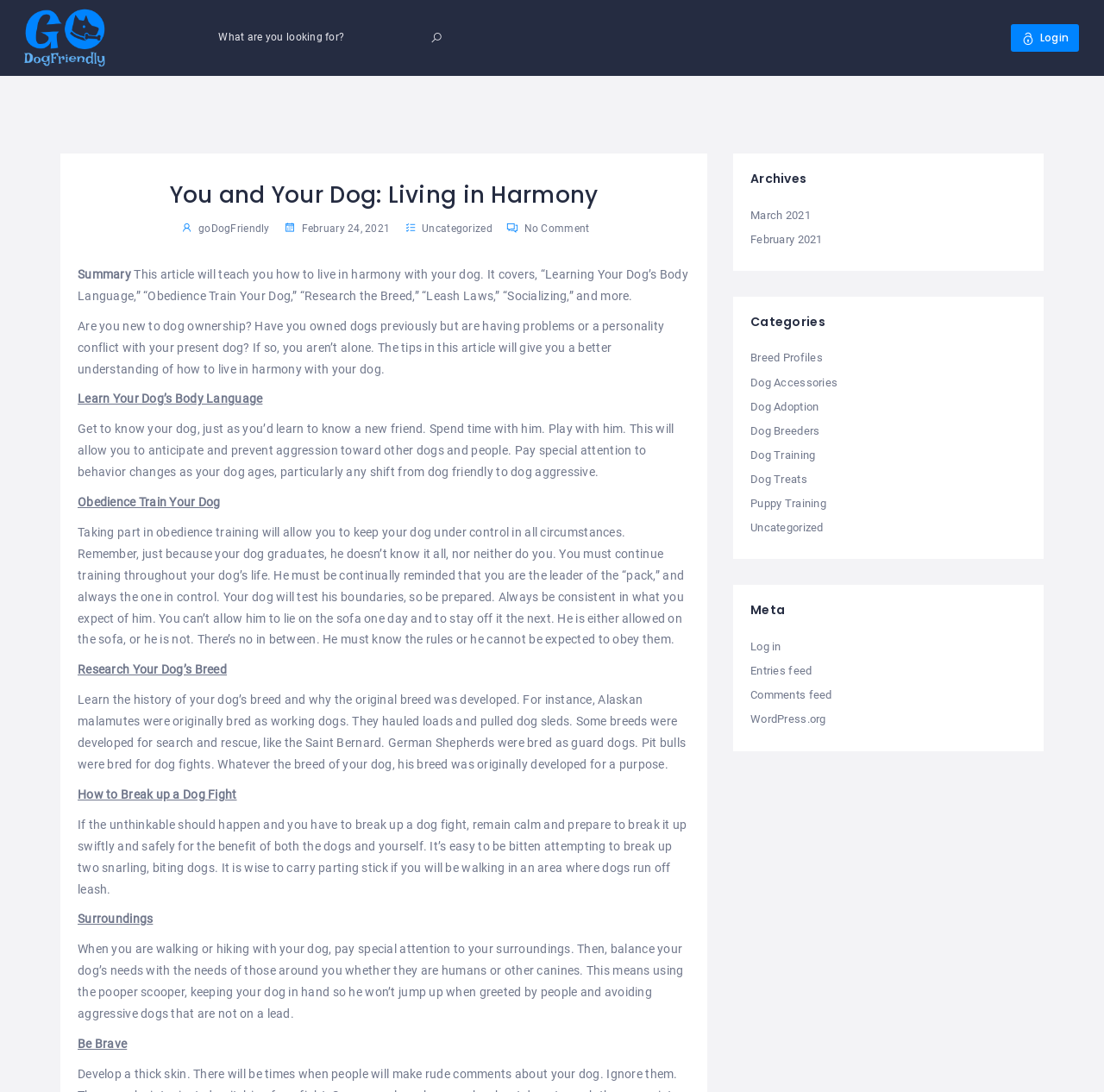Determine the bounding box for the described UI element: "Breed Profiles".

[0.68, 0.322, 0.745, 0.334]